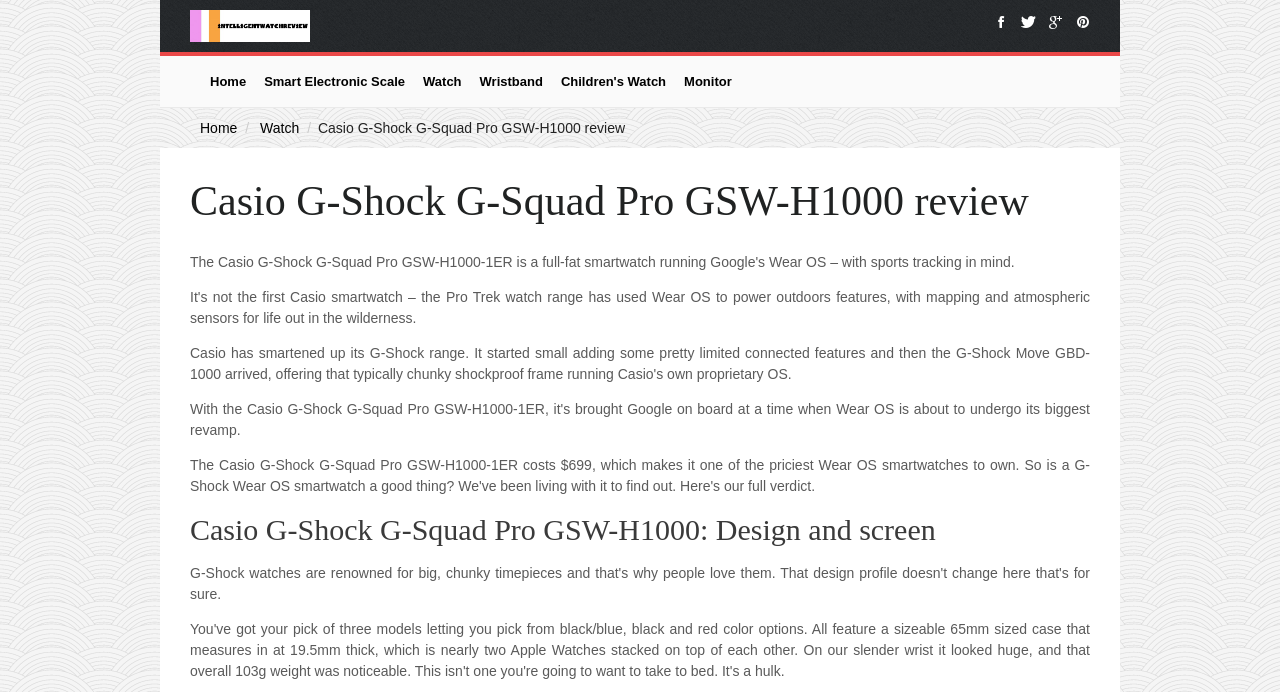Please extract the primary headline from the webpage.

Casio G-Shock G-Squad Pro GSW-H1000 review